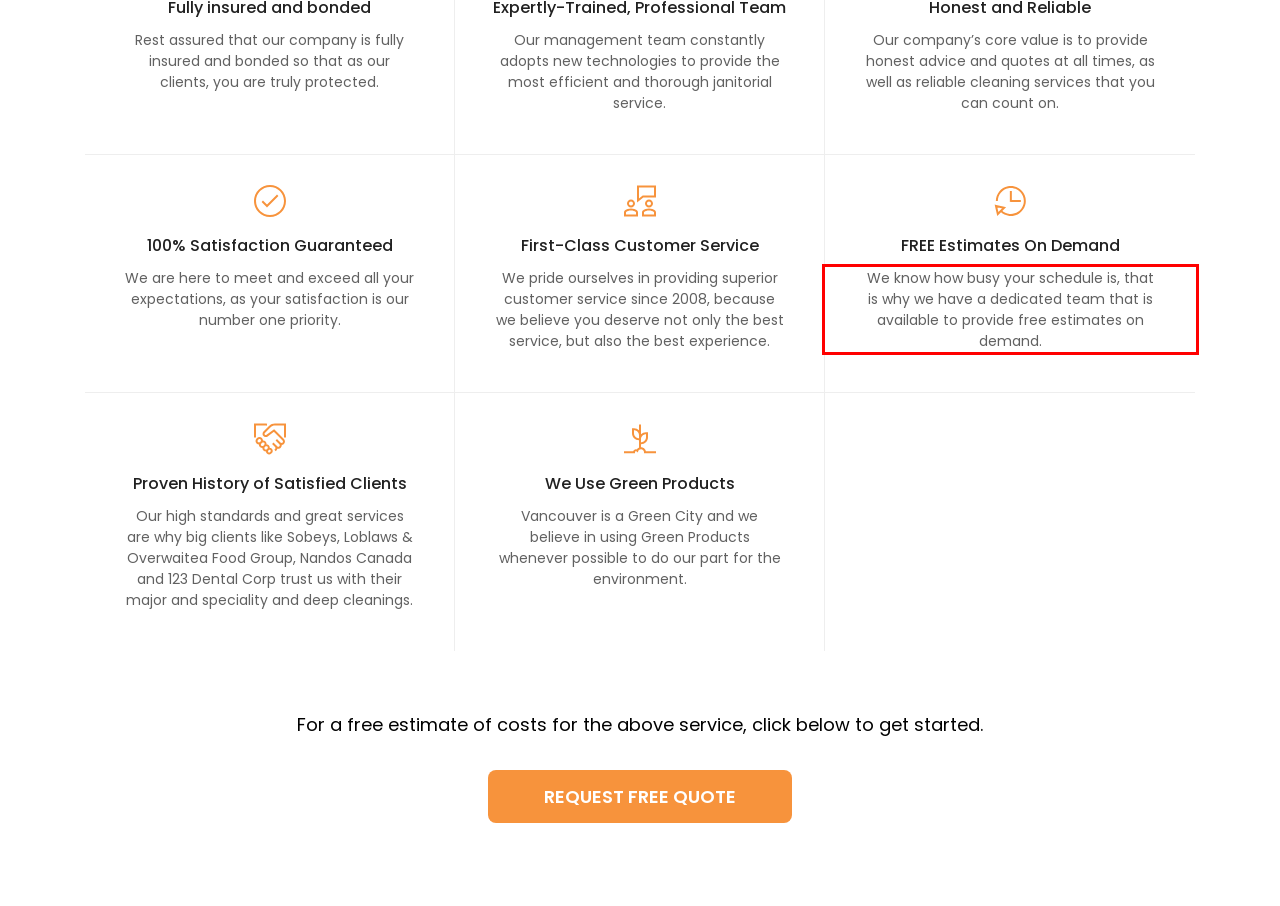Within the screenshot of the webpage, locate the red bounding box and use OCR to identify and provide the text content inside it.

We know how busy your schedule is, that is why we have a dedicated team that is available to provide free estimates on demand.